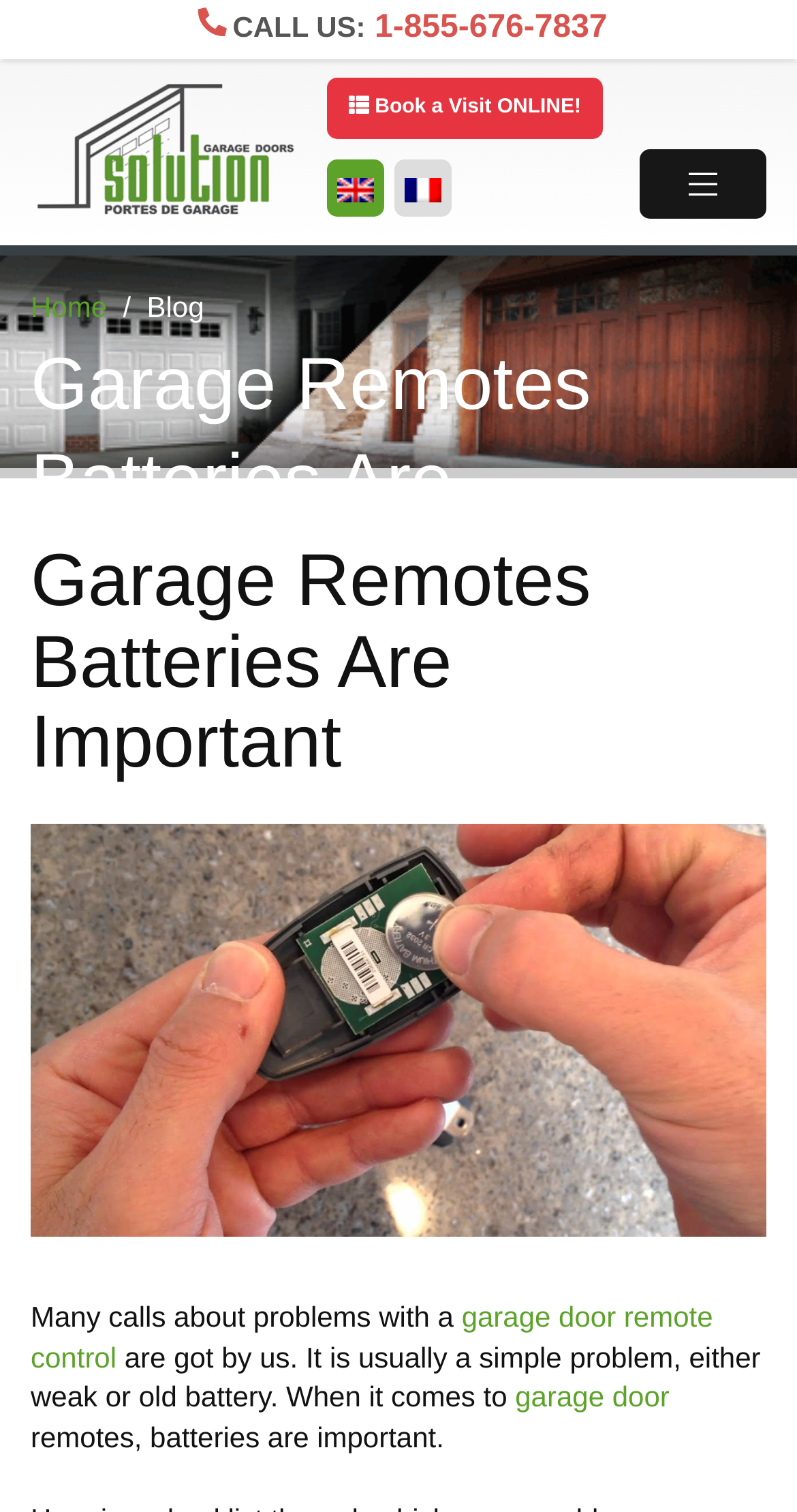Show the bounding box coordinates of the region that should be clicked to follow the instruction: "Book a visit online."

[0.41, 0.051, 0.756, 0.092]